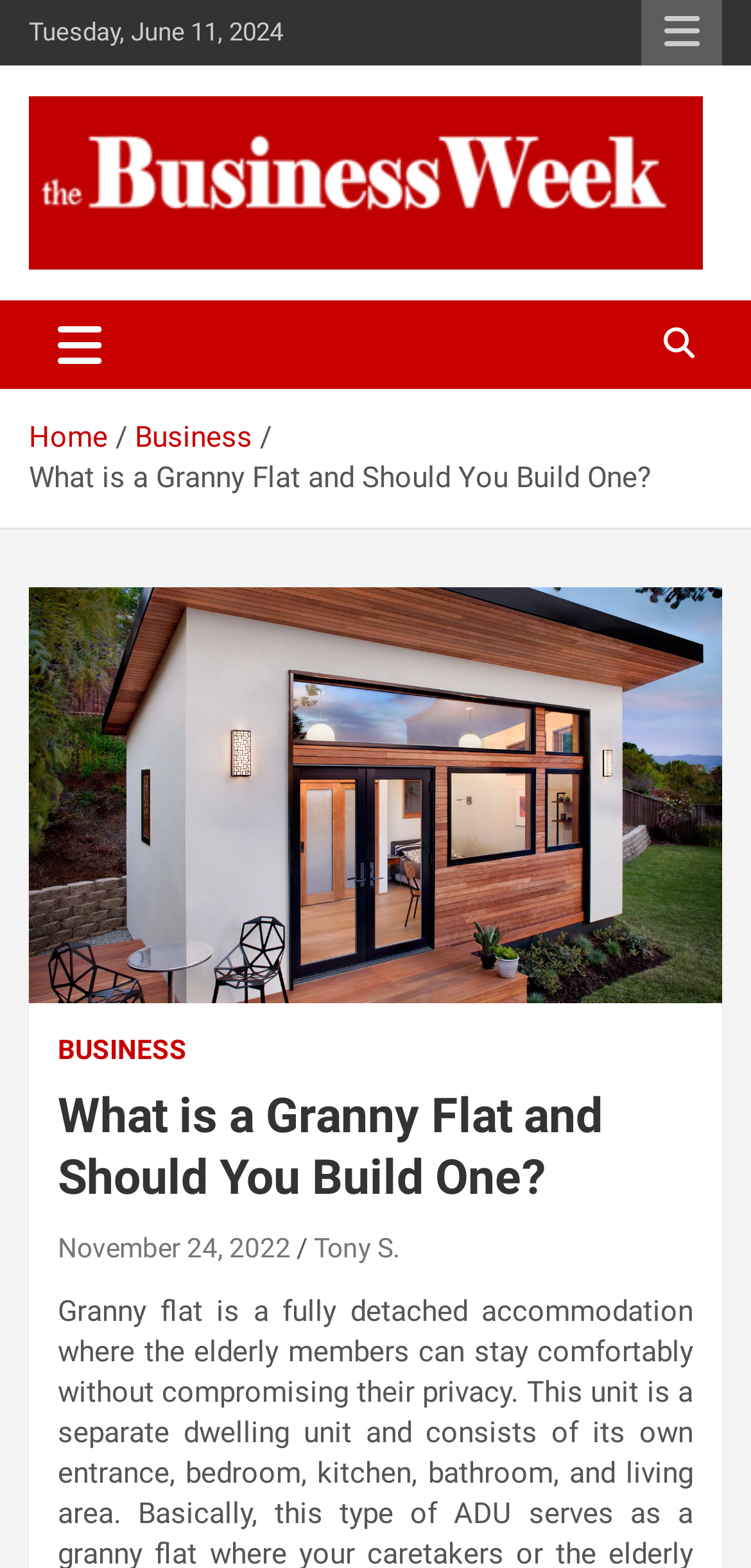Is the navigation menu expanded?
Please ensure your answer is as detailed and informative as possible.

I found that the navigation menu is not expanded by looking at the button that says 'Toggle navigation', which has a property 'expanded' set to 'False', indicating that the menu is not expanded.